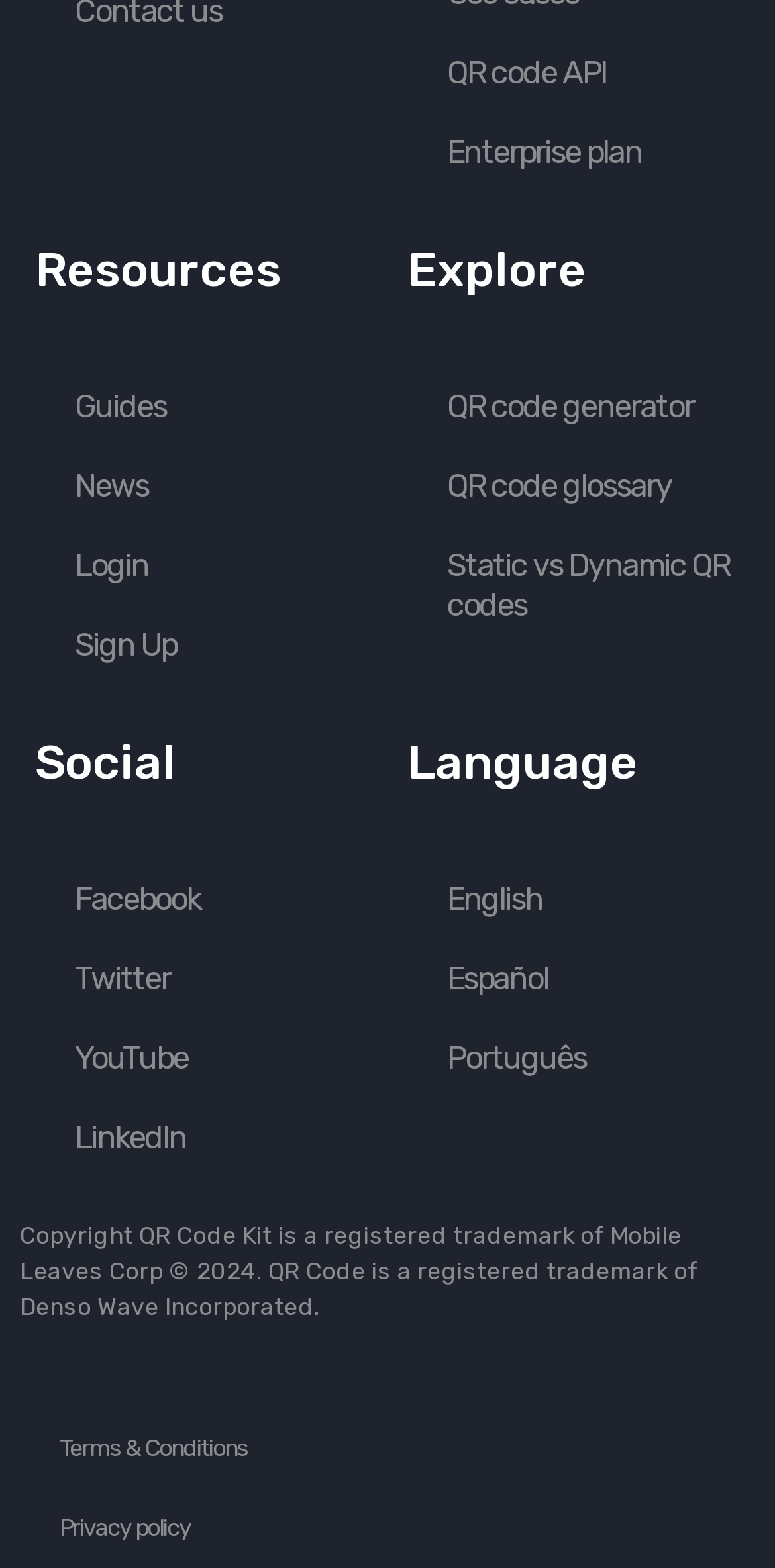Provide the bounding box coordinates of the HTML element described by the text: "Life-Built Poems". The coordinates should be in the format [left, top, right, bottom] with values between 0 and 1.

None